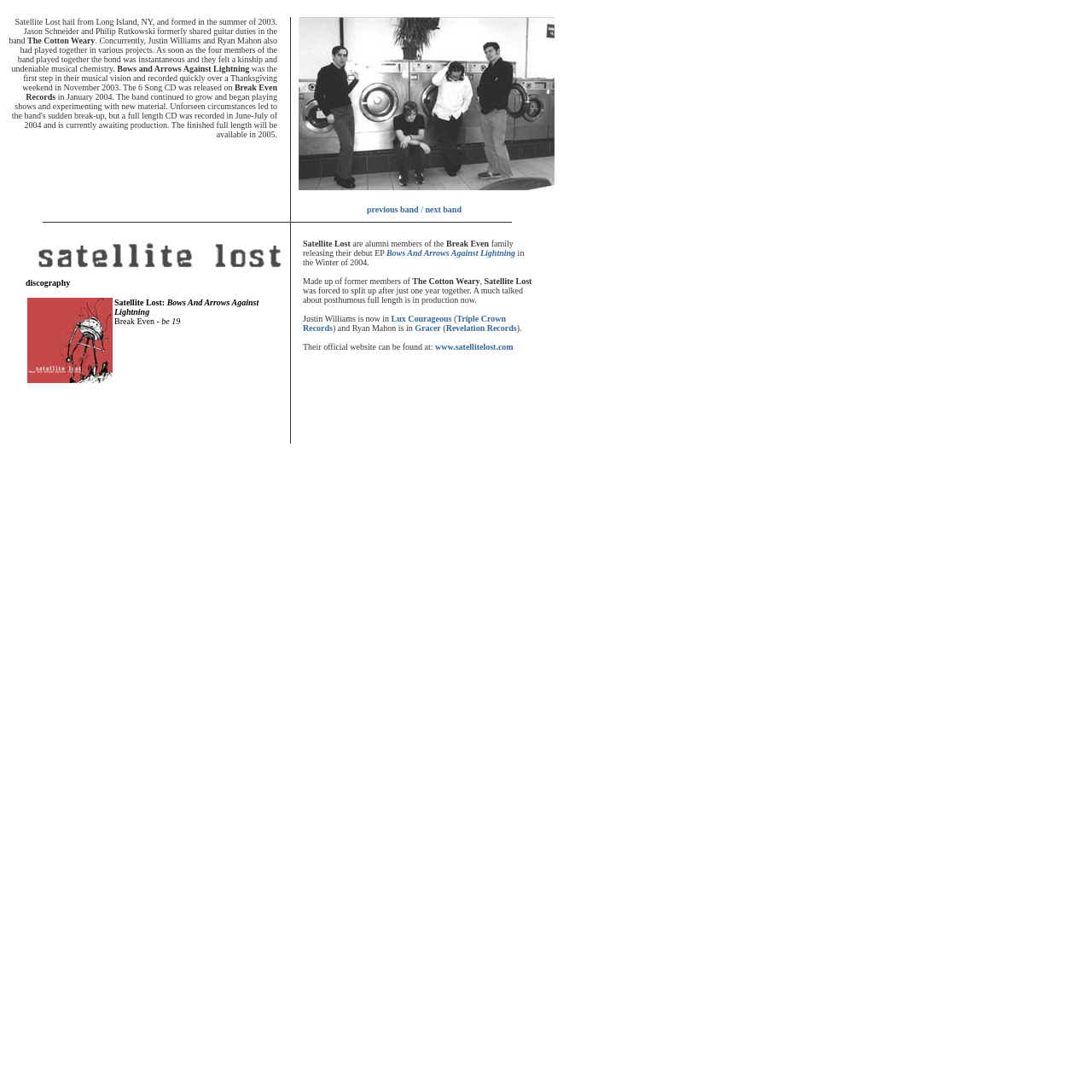Please identify the coordinates of the bounding box that should be clicked to fulfill this instruction: "read about the band's history".

[0.008, 0.016, 0.254, 0.041]